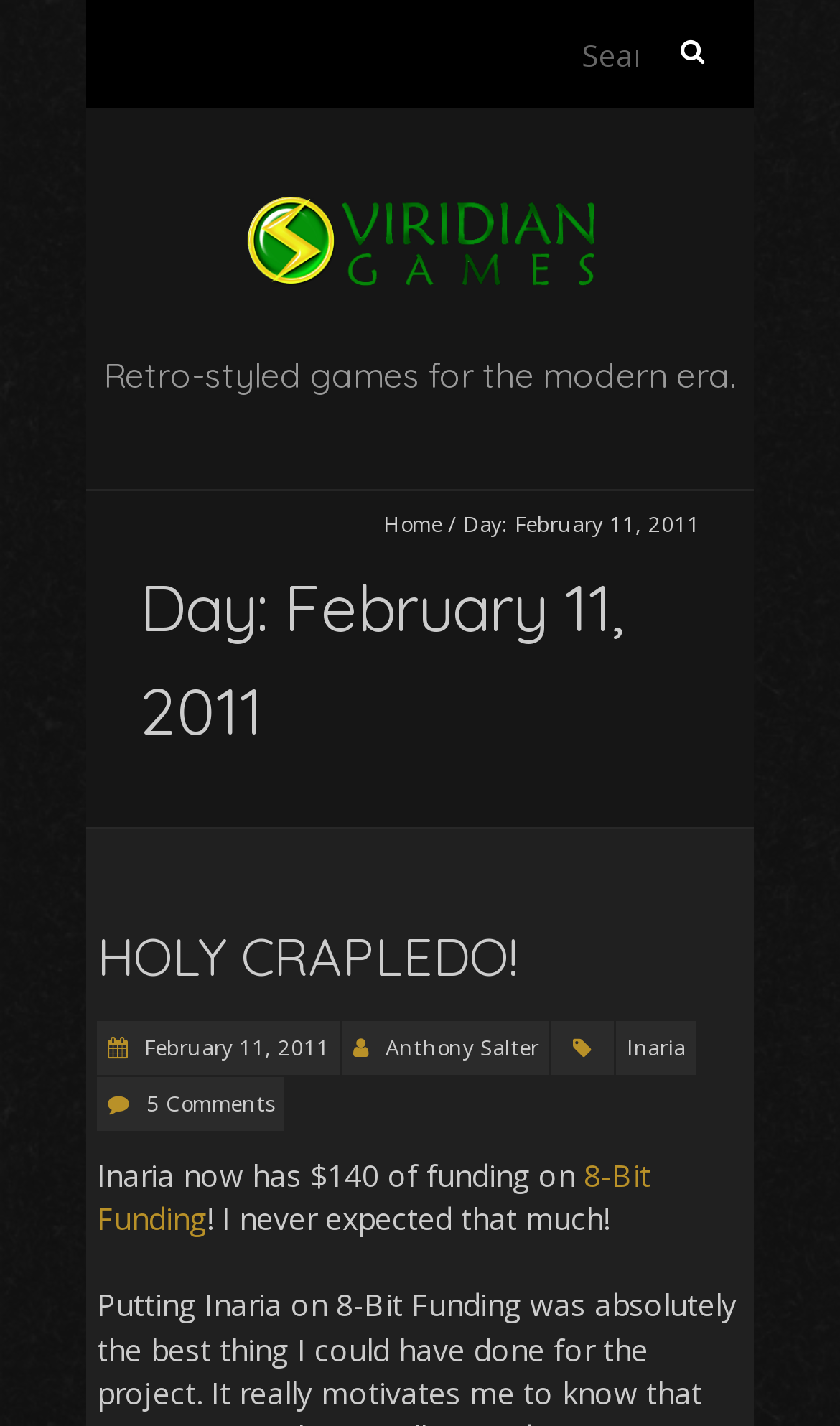Provide a thorough description of the webpage you see.

The webpage appears to be a blog post from Viridian Games, dated February 11, 2011. At the top right corner, there is a search bar with a label "Search for:" and a search box. Below the search bar, there is a link to "Viridian Games" accompanied by an image, which is likely the logo of the company.

The main content of the page is divided into sections. The first section has a heading "Day: February 11, 2011" and contains a brief description of the company, stating that they create "Retro-styled games for the modern era." 

Below this section, there is a prominent heading "HOLY CRAPLEDO!" which is a link. This heading is followed by a series of links, including "February 11, 2011", "Anthony Salter", and "Inaria", which are likely related to the blog post. There is also a category label and a link to "5 Comments".

The main content of the blog post appears to be about the funding of a game called "Inaria", which has received $140 in funding. The post expresses surprise and excitement about the amount of funding received. There is also a link to "8-Bit Funding" at the bottom of the page.